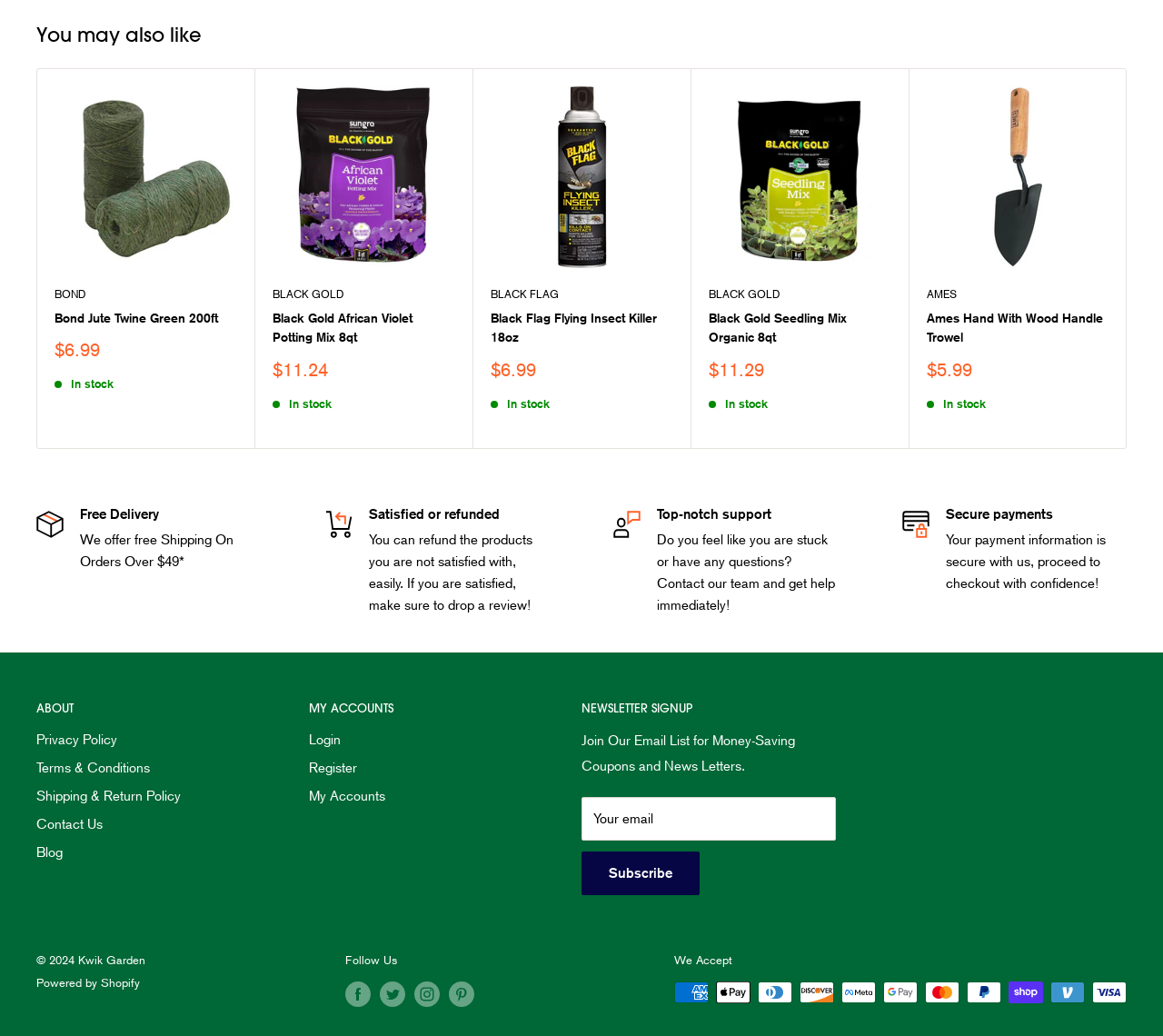Identify the bounding box coordinates of the section that should be clicked to achieve the task described: "View 'Privacy Policy'".

[0.031, 0.701, 0.211, 0.728]